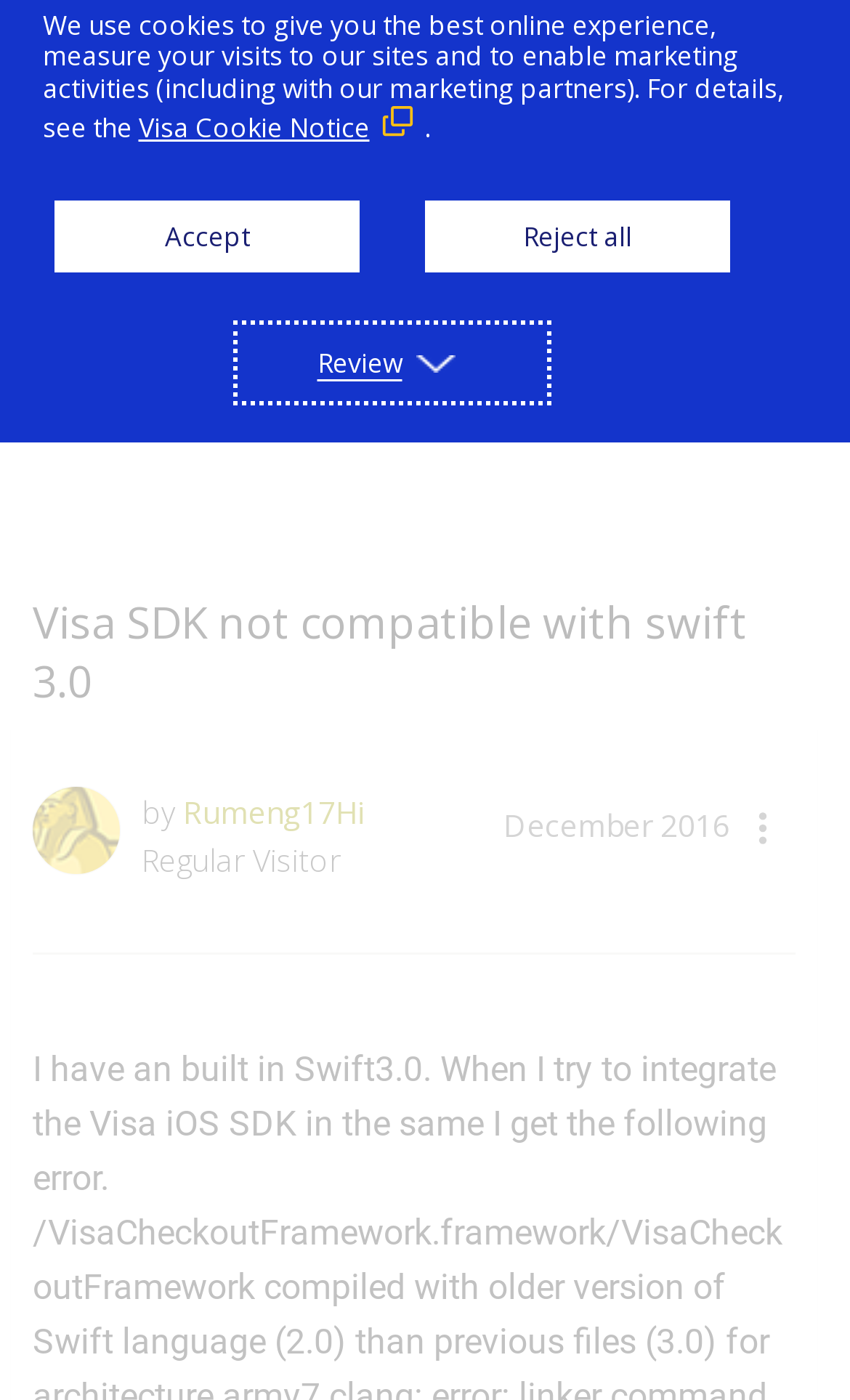Explain in detail what is displayed on the webpage.

This webpage is a forum discussion page on the Visa Developer Community website. At the top, there is a horizontal menubar with five menu items: "Community Home", "Forums", "Blogs", "Tutorials", and "Webinars". To the right of the menubar, there is a "Sign In" link. Below the menubar, there is a link to the "Visa Developer Center" with a corresponding image.

On the left side of the page, there is a navigation section with a "Site" label and a button to expand or collapse the menu. Below this, there is a "breadcrumbs" navigation section with a link to "Implementation & API Sample Code". There is also an "Options" button on the right side of the page.

The main content of the page is a discussion thread titled "Visa SDK not compatible with swift 3.0". The thread is started by a user named "Rumeng17Hi", whose profile picture and link to their profile are displayed. The user's role is indicated as "Regular Visitor". The post has an option menu button on the right side.

Below the post title, there is a "Posted on" label with the date and time of the post. The date is also displayed as "December 2016". 

At the bottom of the page, there is a modal dialog box with a cookie notice message. The dialog box has three buttons: "Accept", "Reject all", and "Review". The "Review" button is currently focused.